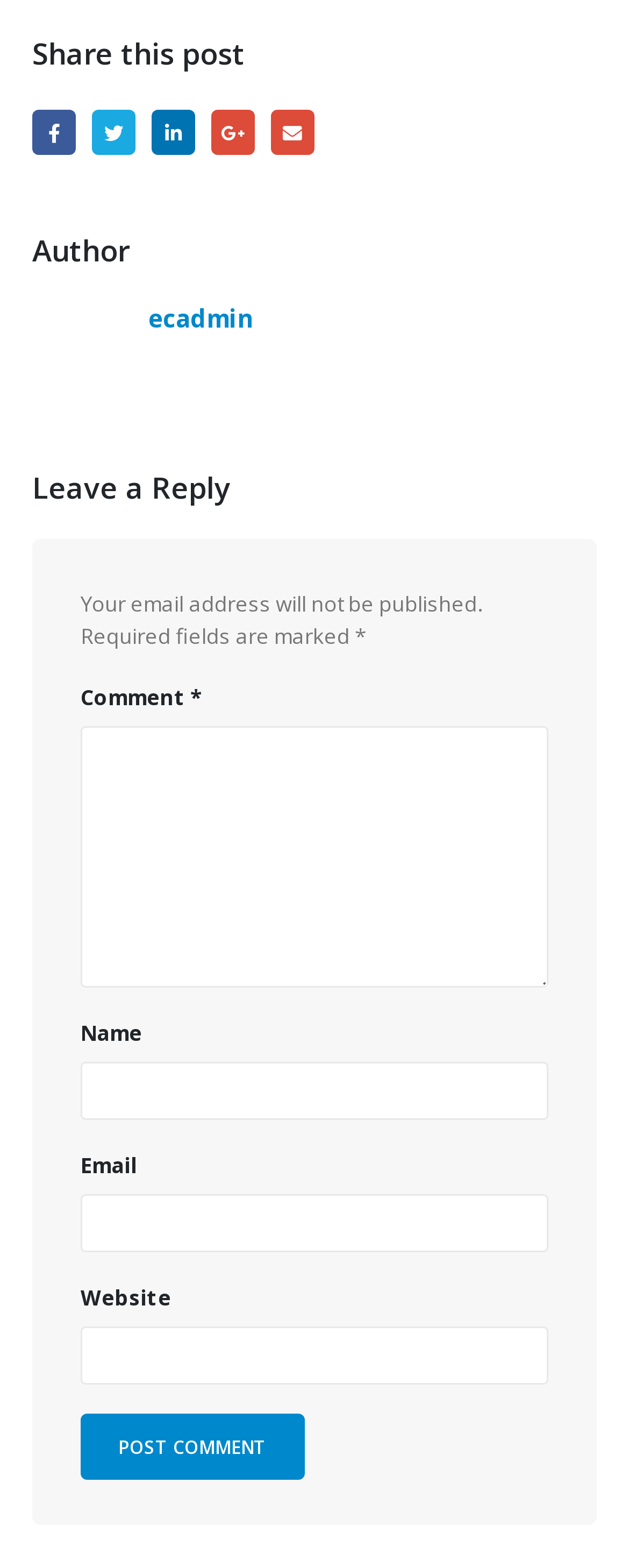Use the details in the image to answer the question thoroughly: 
What is the author of the post?

The author of the post is mentioned as 'ecadmin' in the 'Author' section of the webpage.